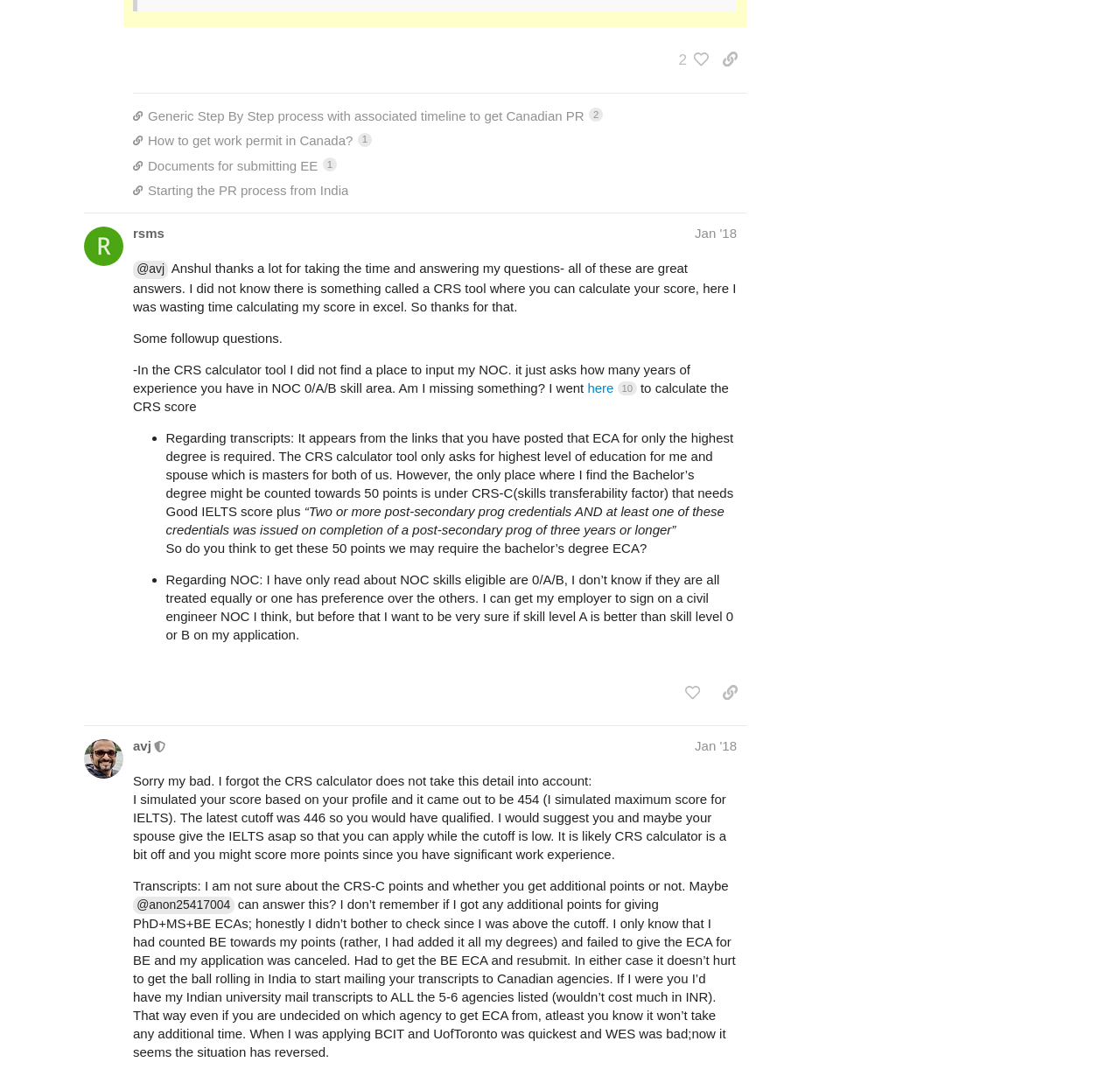Please reply to the following question using a single word or phrase: 
What is the alternative to sending transcripts directly to WES?

Speed post